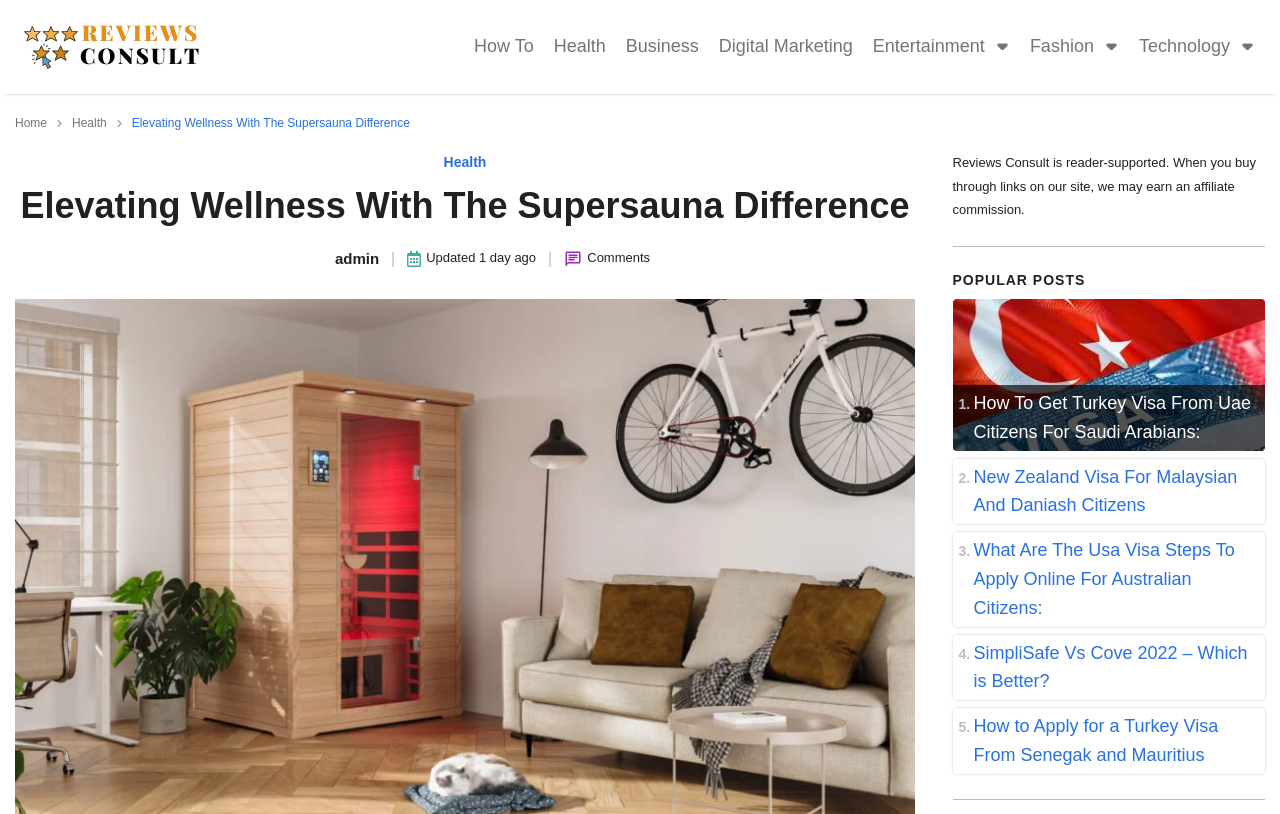Determine the bounding box coordinates for the area that needs to be clicked to fulfill this task: "View the 'POPULAR POSTS'". The coordinates must be given as four float numbers between 0 and 1, i.e., [left, top, right, bottom].

[0.744, 0.335, 0.988, 0.355]